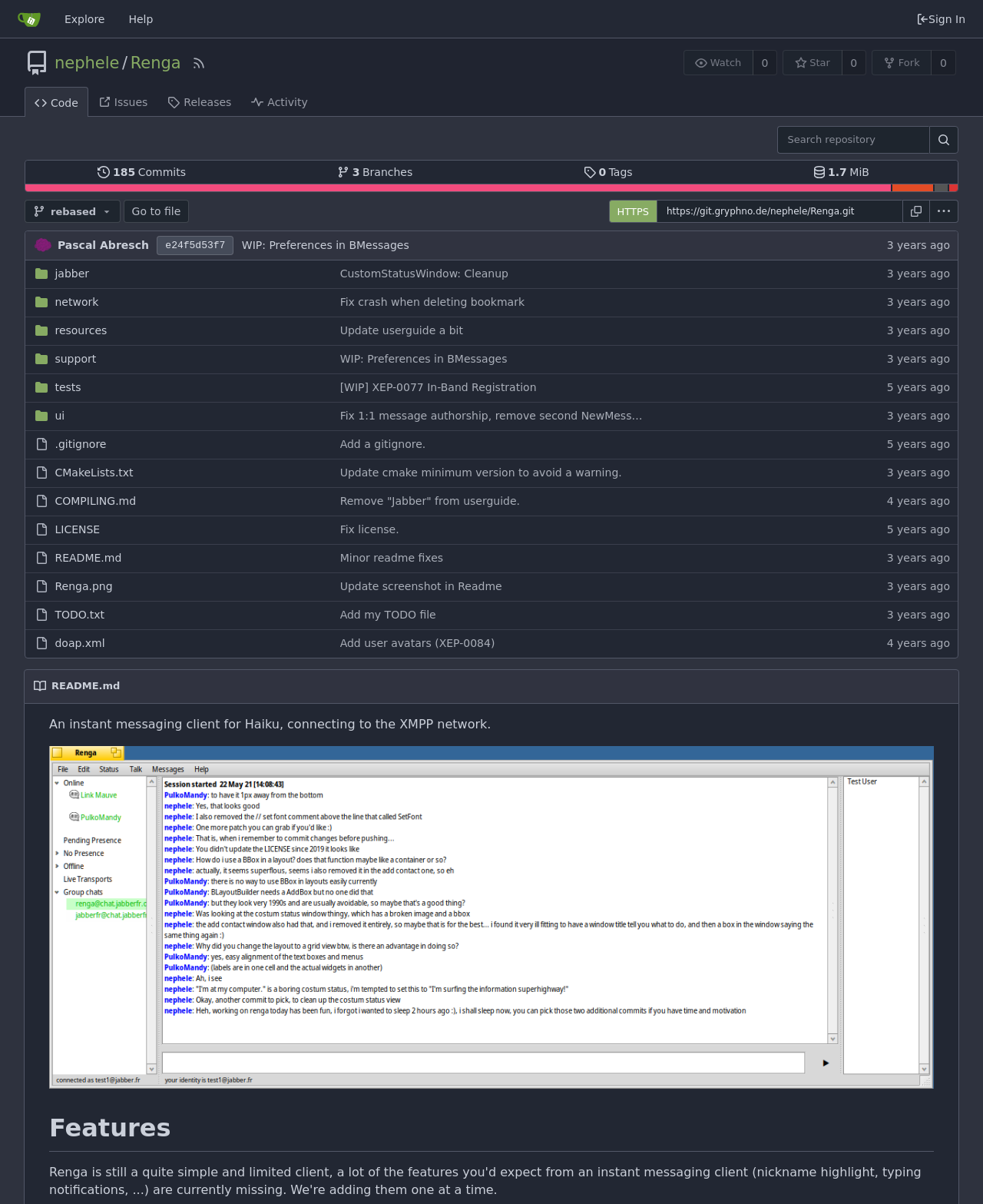Specify the bounding box coordinates for the region that must be clicked to perform the given instruction: "Search repository".

[0.79, 0.105, 0.945, 0.127]